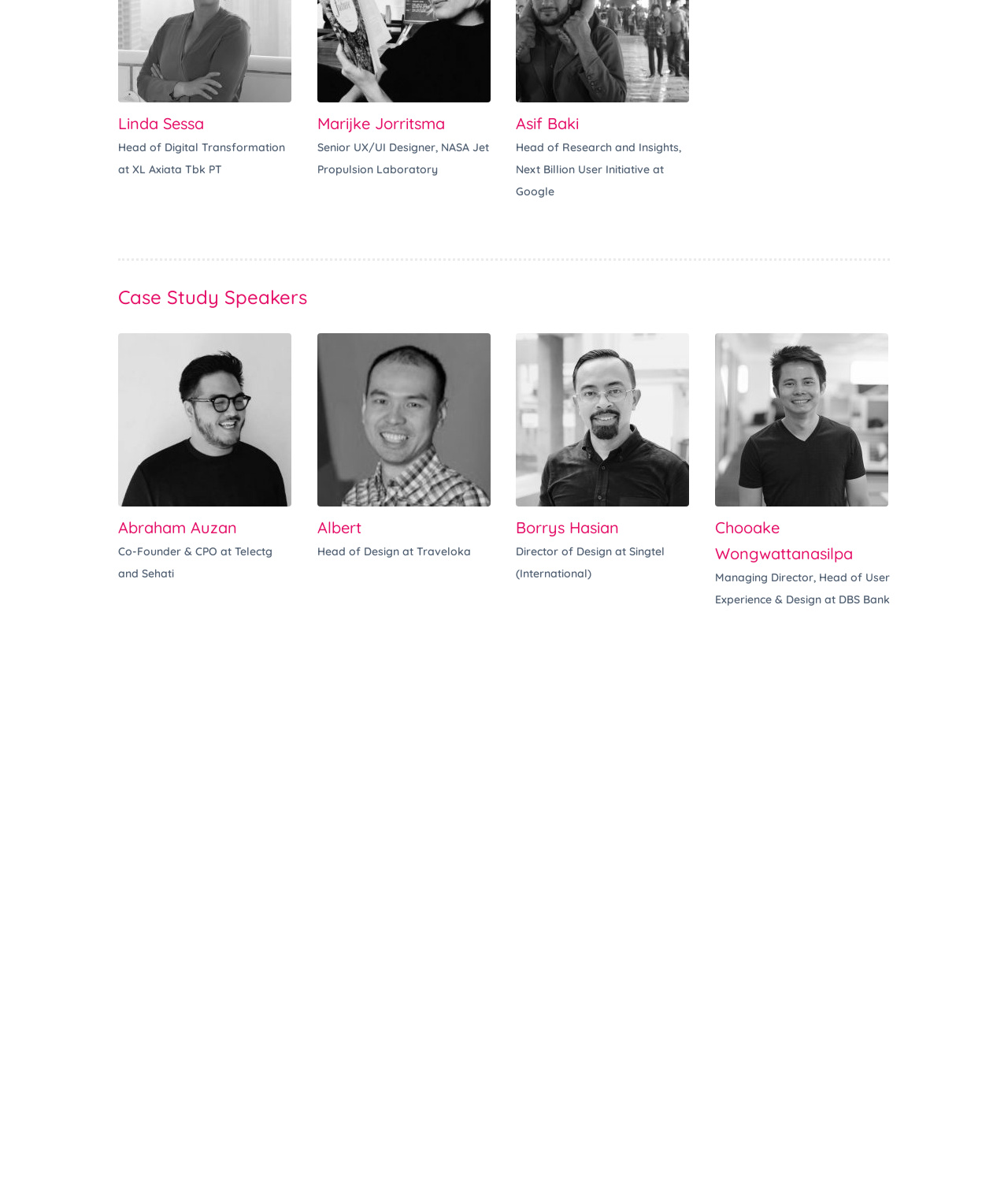Determine the bounding box coordinates for the UI element matching this description: "Kristin B. Sandvik".

None